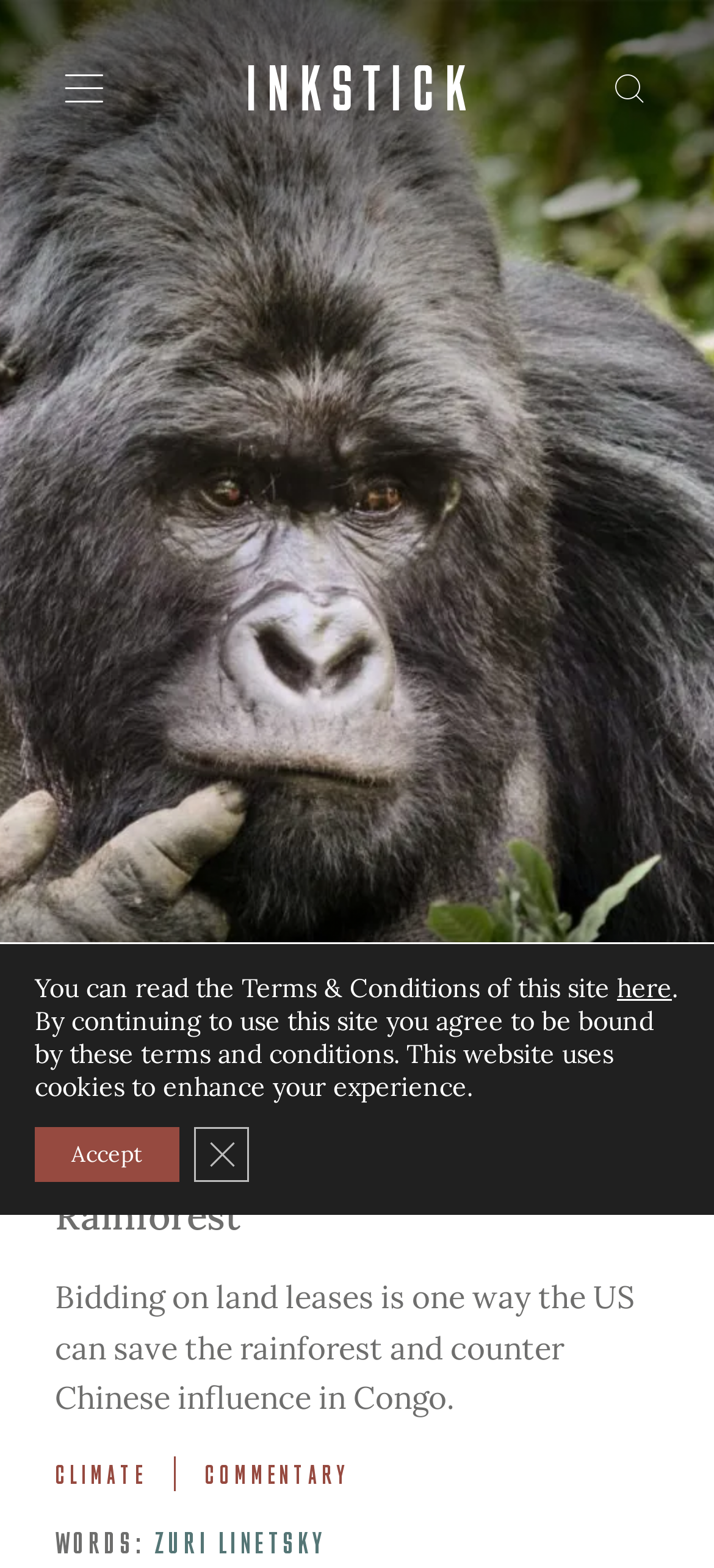Kindly provide the bounding box coordinates of the section you need to click on to fulfill the given instruction: "Open the menu".

[0.077, 0.037, 0.159, 0.075]